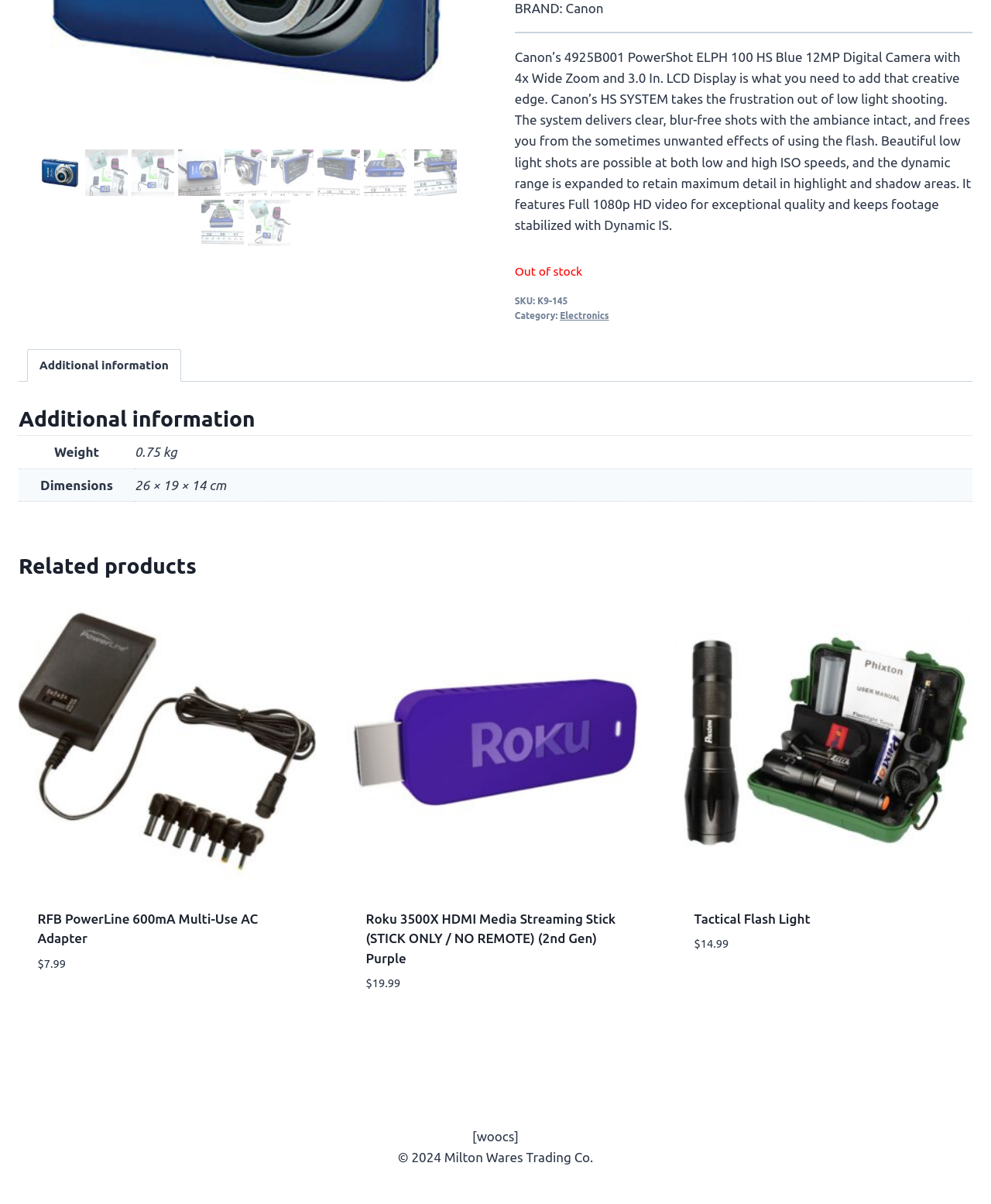Provide the bounding box coordinates, formatted as (top-left x, top-left y, bottom-right x, bottom-right y), with all values being floating point numbers between 0 and 1. Identify the bounding box of the UI element that matches the description: Property for sale

None